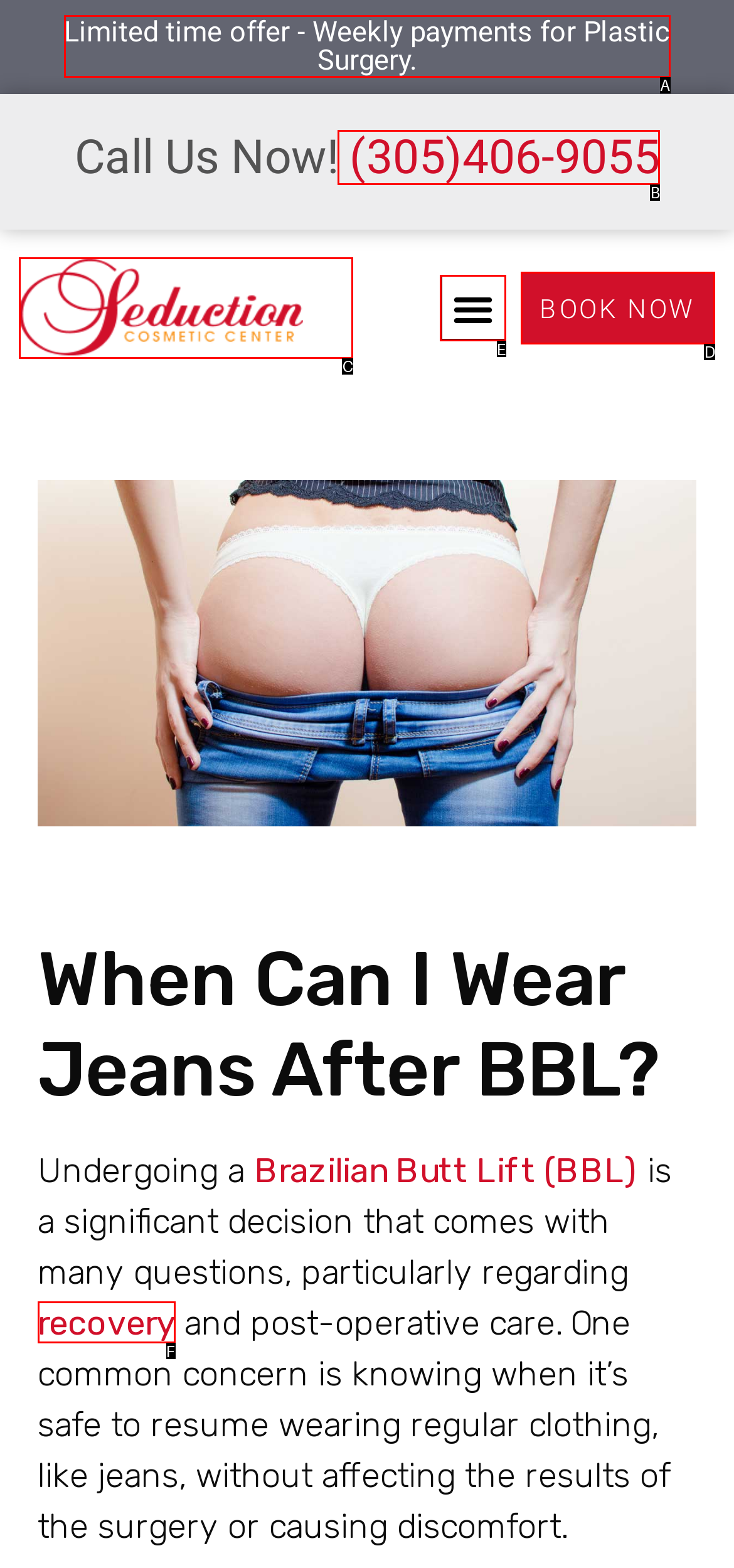Select the letter that corresponds to the description: alt="seduction cosmetic center logo" title="seduction-logo". Provide your answer using the option's letter.

C